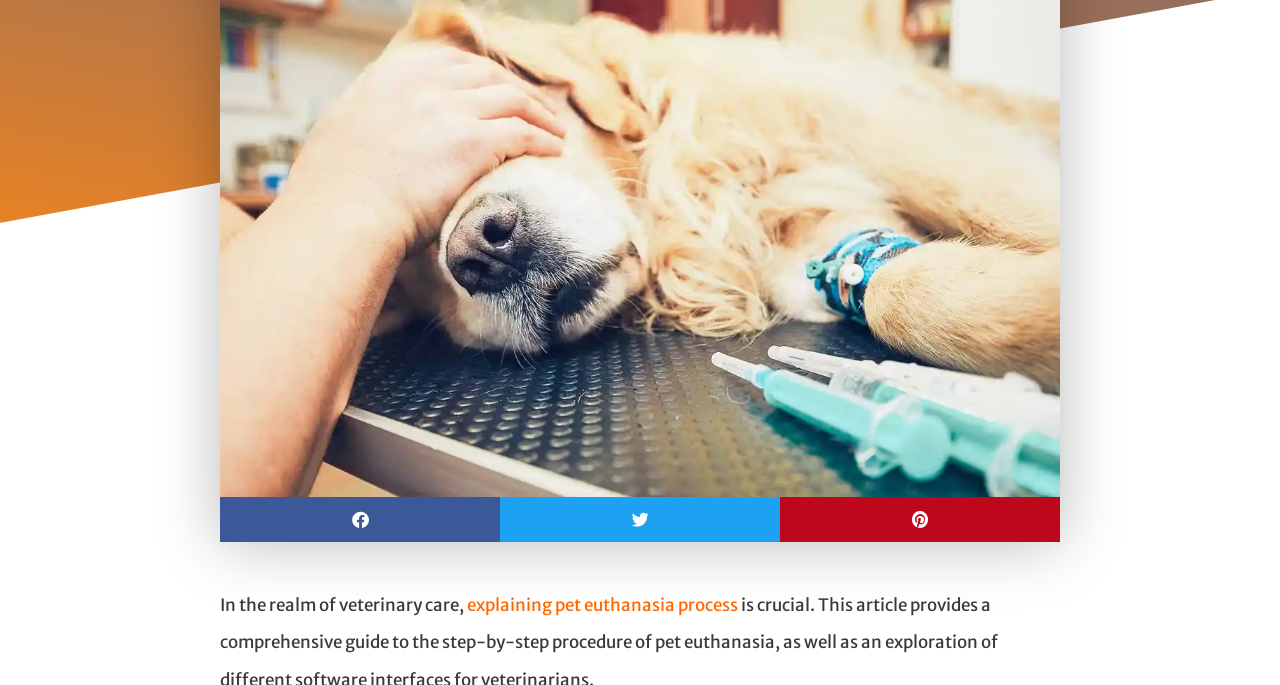Using the webpage screenshot, locate the HTML element that fits the following description and provide its bounding box: "aria-label="Share on twitter"".

[0.391, 0.725, 0.609, 0.791]